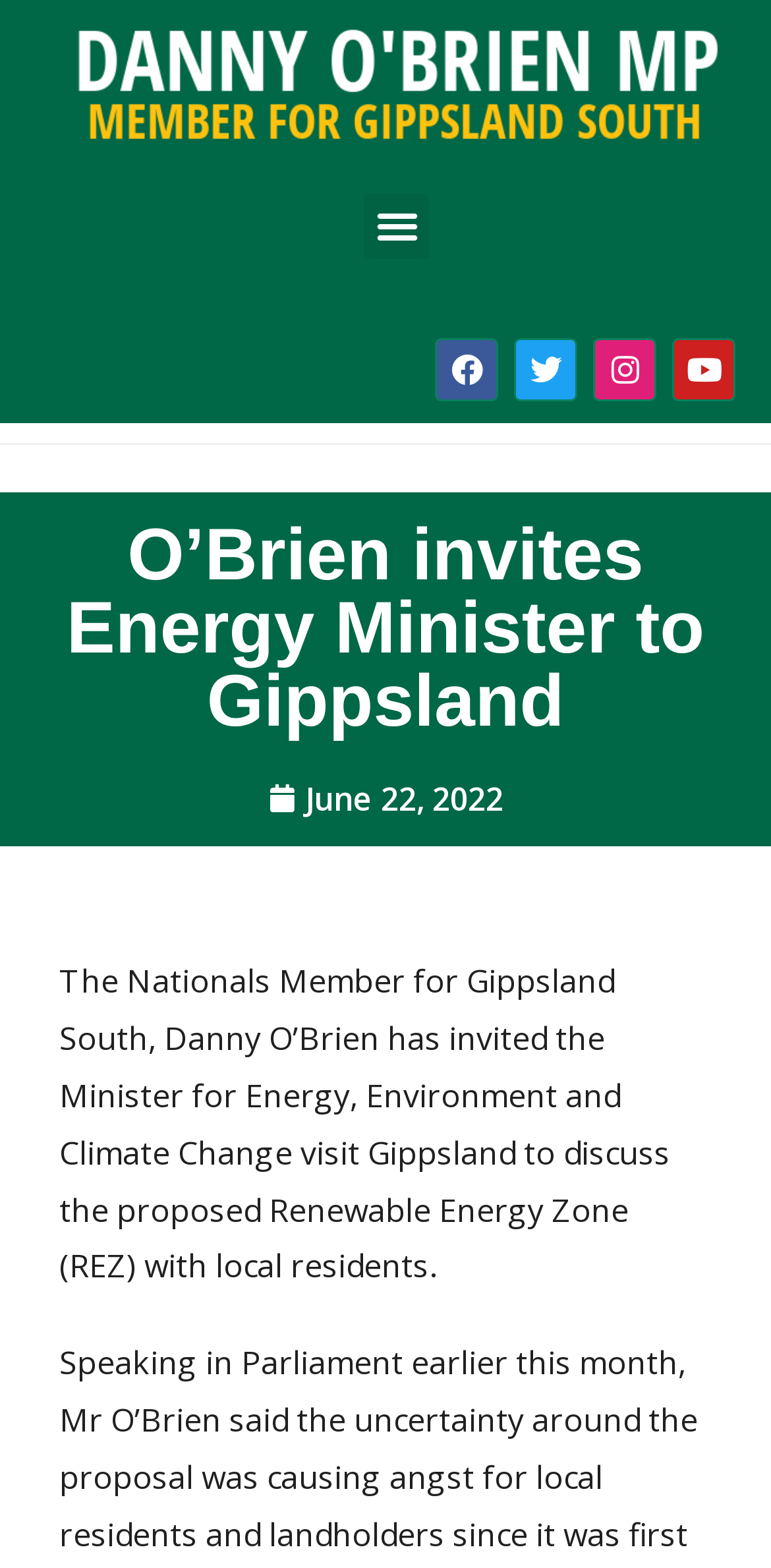How many social media links are present on the webpage?
From the image, respond using a single word or phrase.

4